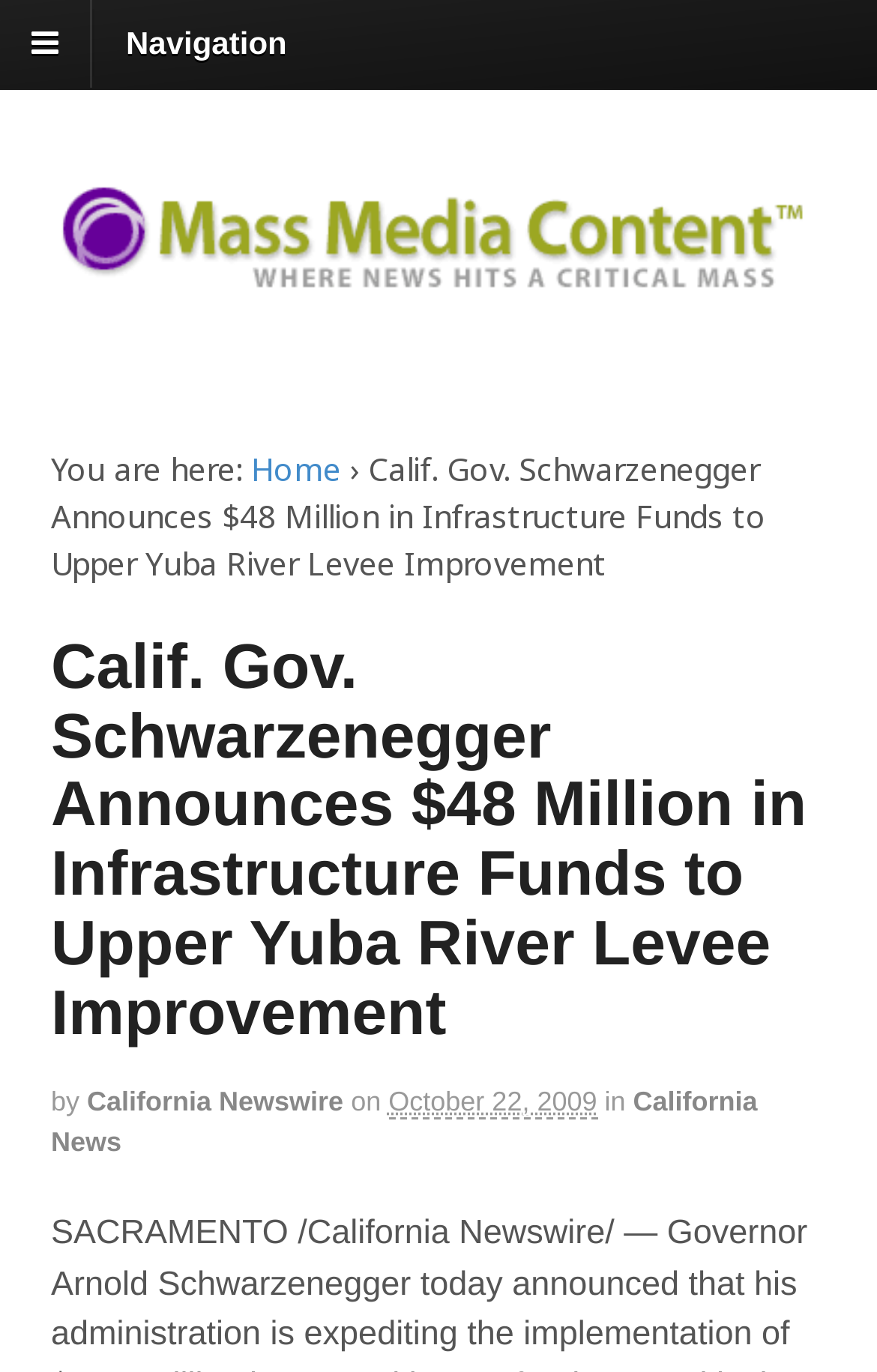Provide a brief response to the question using a single word or phrase: 
What is the name of the river related to the levee improvement project?

Upper Yuba River